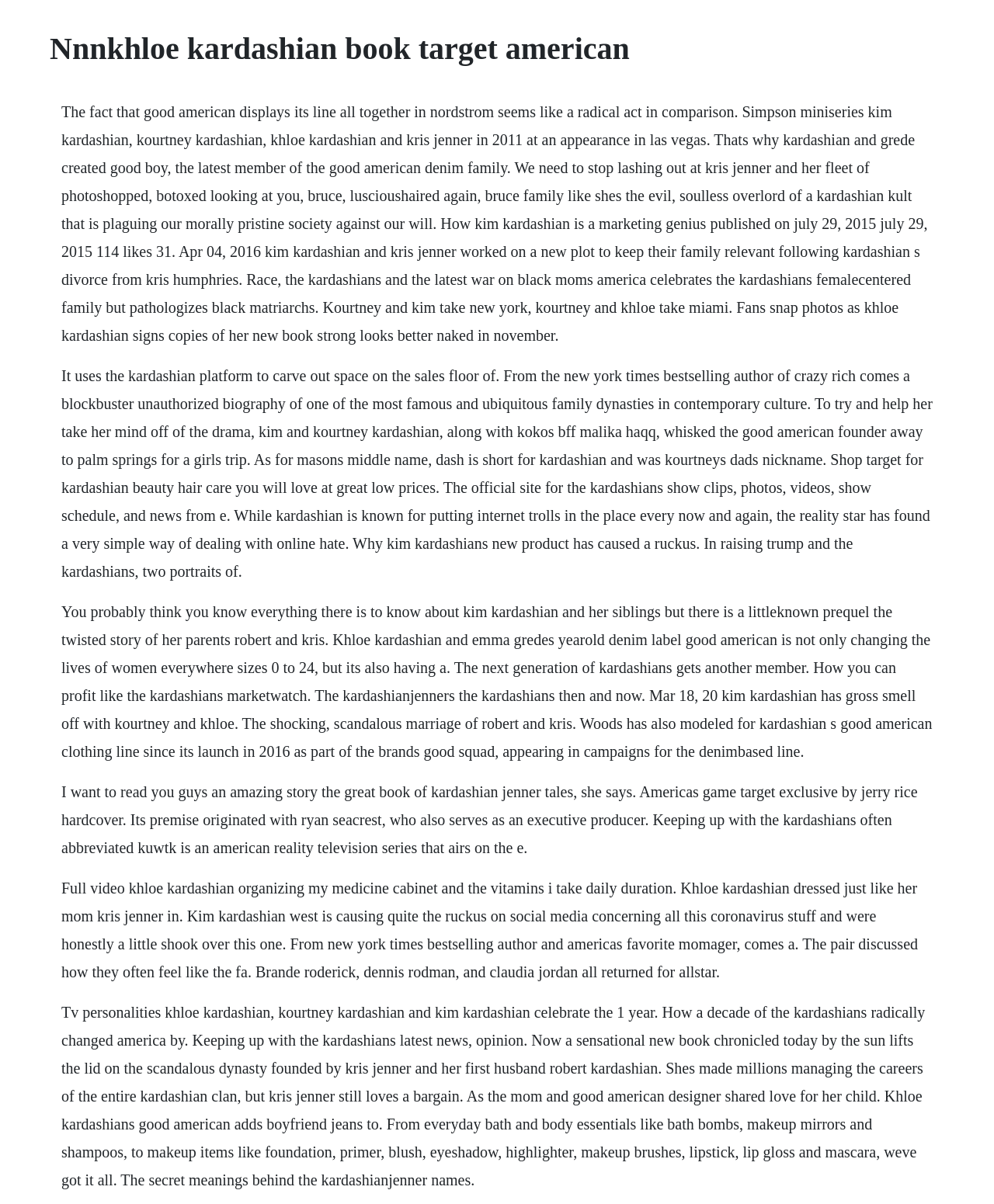Give a detailed explanation of the elements present on the webpage.

This webpage appears to be about the Kardashian-Jenner family, with a focus on their personal lives, business ventures, and media presence. At the top of the page, there is a heading that reads "Nnnkhloe kardashian book target american". 

Below the heading, there is a large block of text that spans most of the page. This text is divided into several paragraphs, each discussing a different aspect of the Kardashian-Jenner family. The topics range from their reality TV show "Keeping Up with the Kardashians" to their business ventures, such as Khloe Kardashian's denim label Good American. There are also mentions of the family's personal lives, including Kim Kardashian's marketing strategies and Kris Jenner's parenting style.

Throughout the text, there are references to various news articles, books, and TV shows that feature the Kardashian-Jenner family. The text also includes quotes and anecdotes from the family members themselves, providing insight into their thoughts and experiences.

The overall layout of the page is dense and text-heavy, with no clear separation between the different topics or sections. The text is arranged in a hierarchical structure, with the main topics and subtopics indicated by indentation.